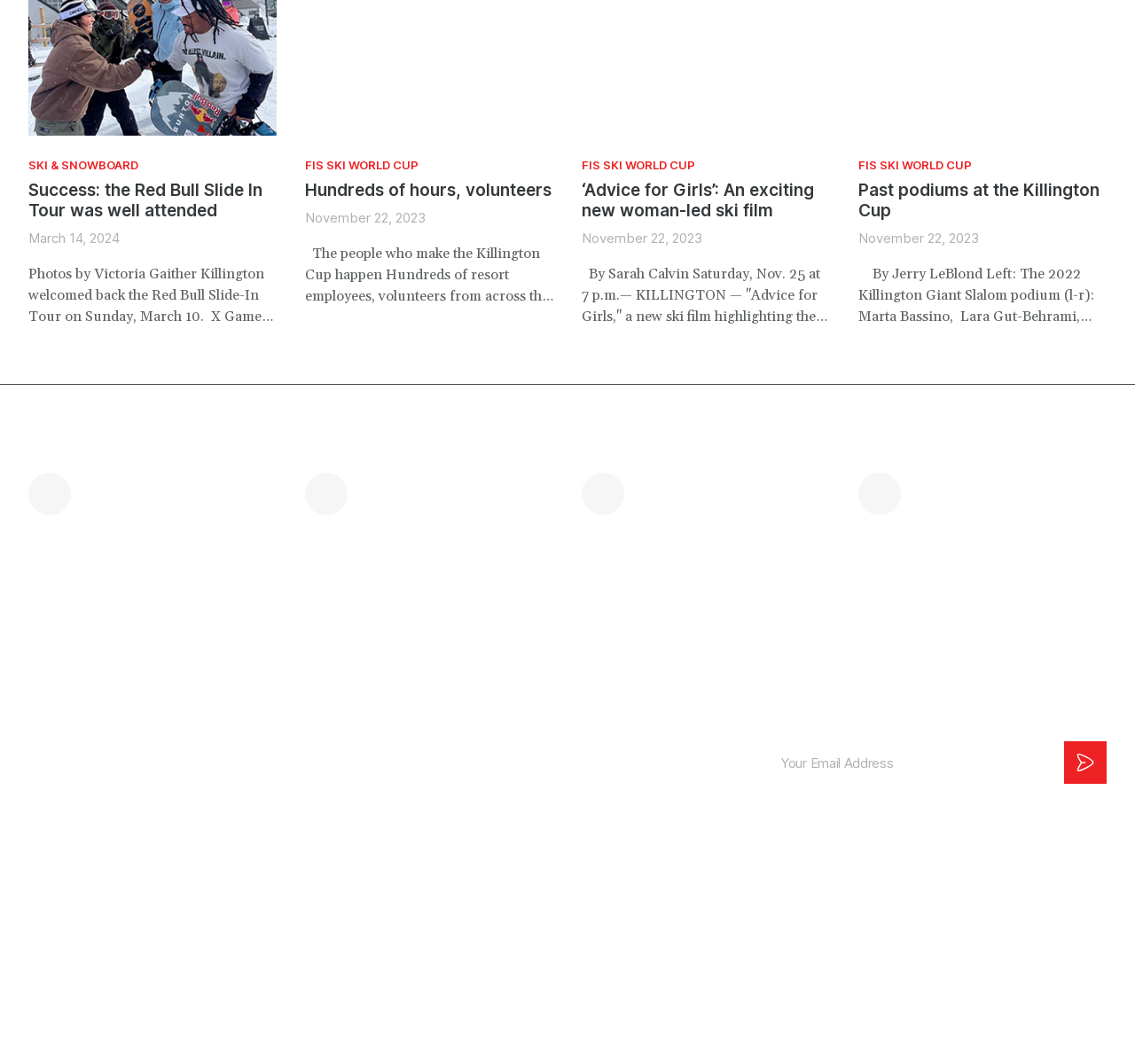Predict the bounding box coordinates for the UI element described as: "5465 U.S. 4Killington, VT 05751". The coordinates should be four float numbers between 0 and 1, presented as [left, top, right, bottom].

[0.025, 0.444, 0.244, 0.484]